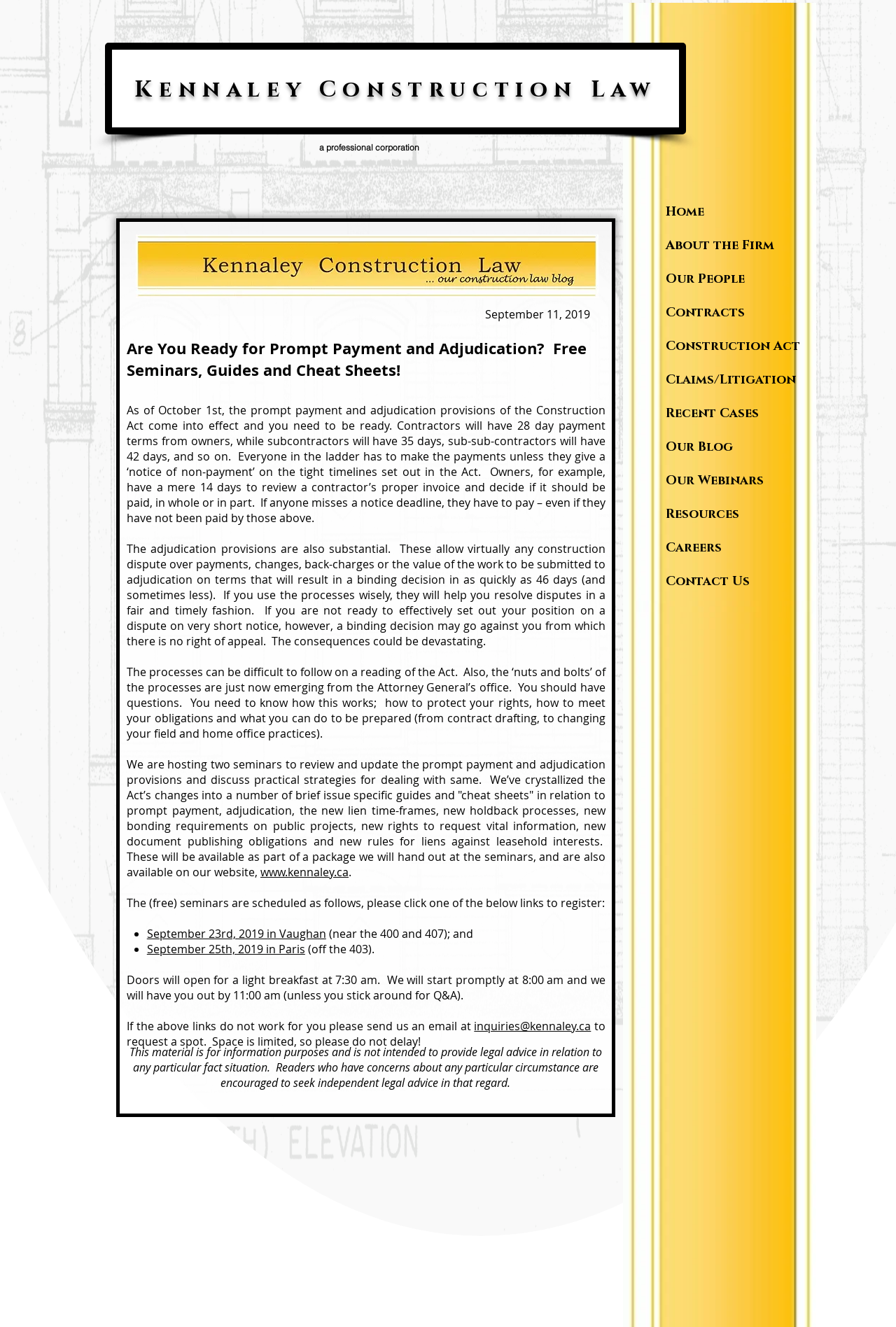Please identify the bounding box coordinates for the region that you need to click to follow this instruction: "Check the 'ccc' tag".

None